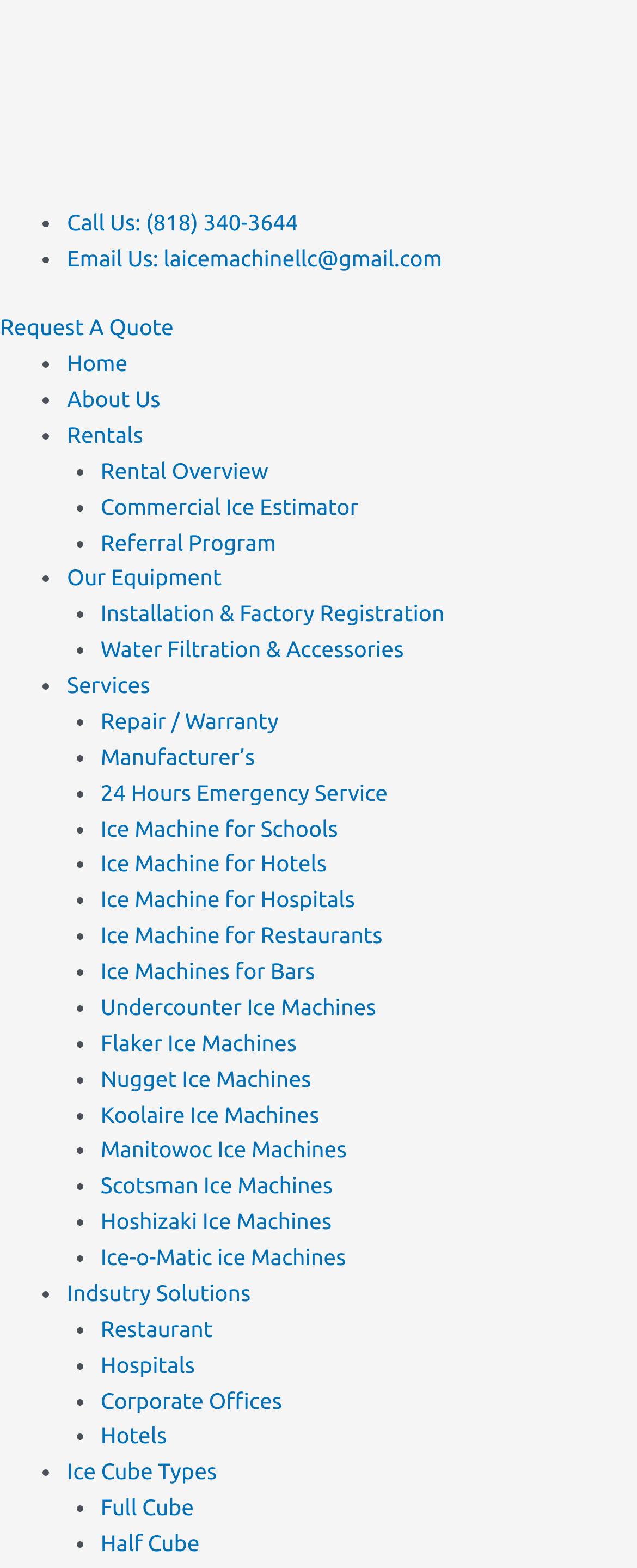Locate the bounding box coordinates of the element that should be clicked to fulfill the instruction: "Call us".

[0.105, 0.133, 0.468, 0.15]